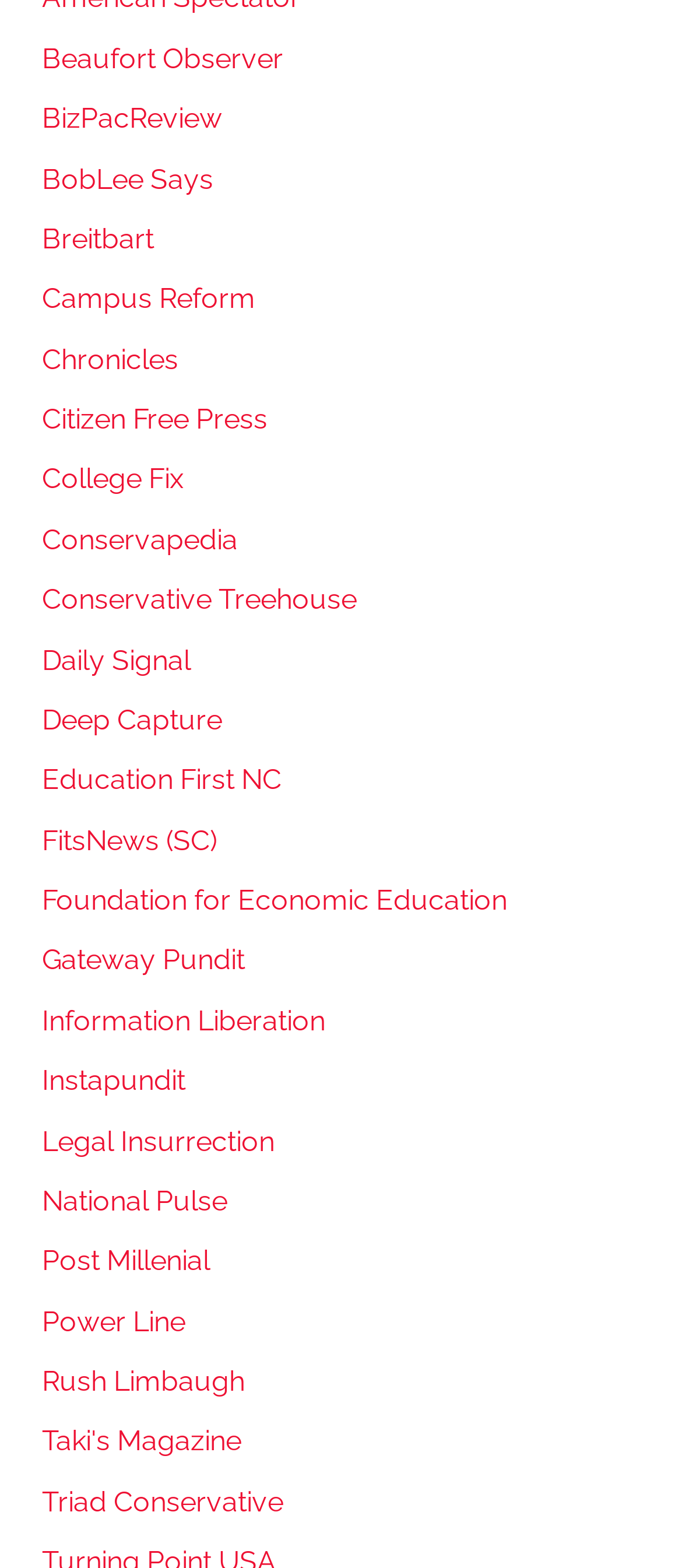Please pinpoint the bounding box coordinates for the region I should click to adhere to this instruction: "visit Beaufort Observer".

[0.062, 0.027, 0.415, 0.048]